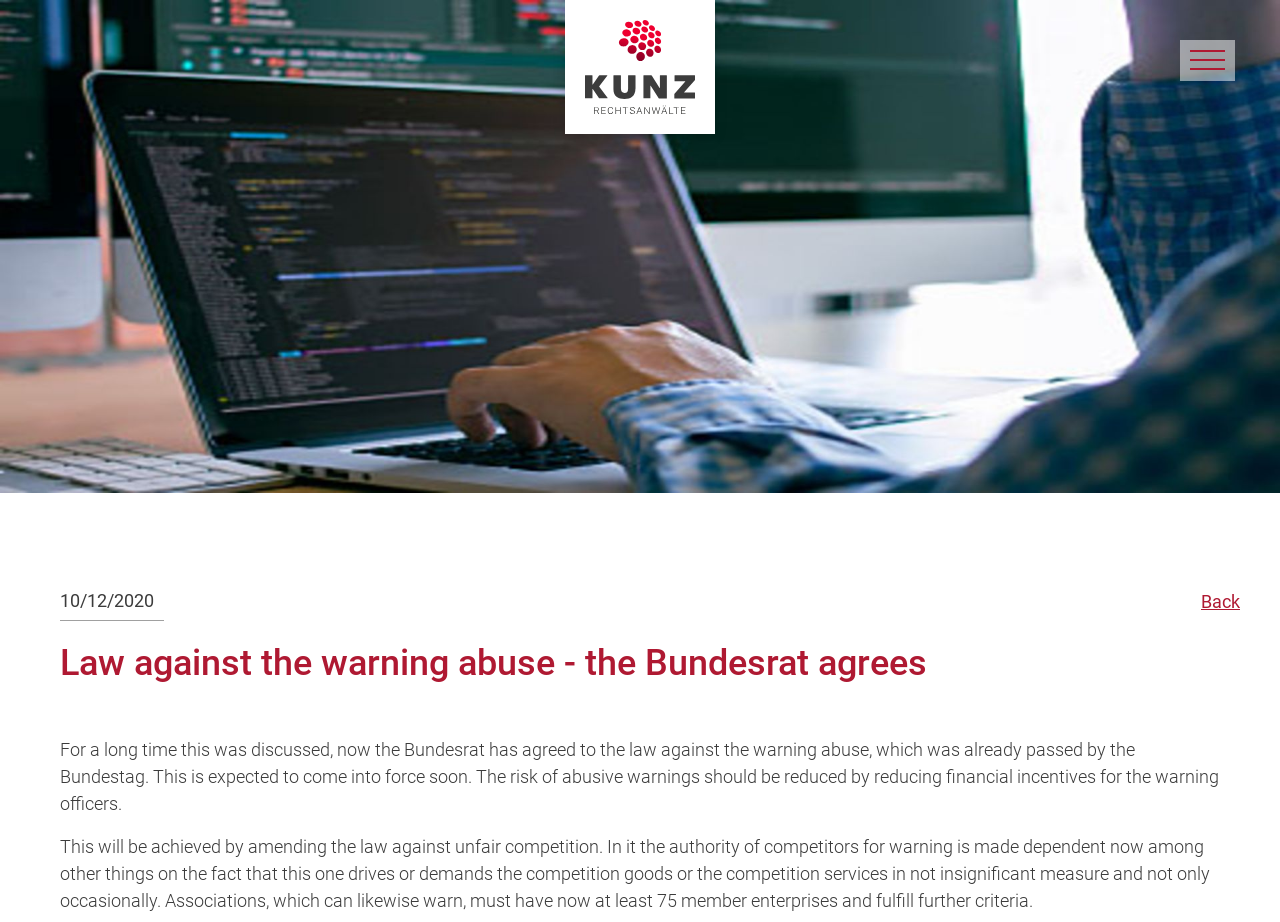Please extract the primary headline from the webpage.

Law against the warning abuse - the Bundesrat agrees